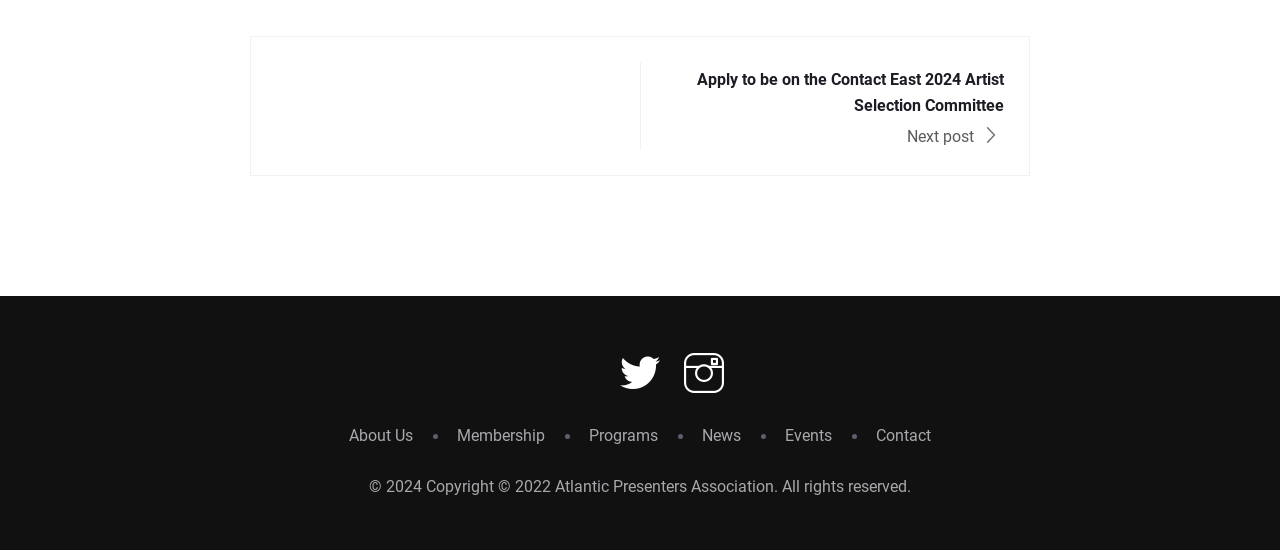Using the elements shown in the image, answer the question comprehensively: What is the position of the 'About Us' link?

I compared the y1 and y2 coordinates of the link elements and found that the 'About Us' link has a y1 value of 0.775, which is smaller than the y1 values of other links. This indicates that the 'About Us' link is located at the upper part of the webpage. Additionally, its x1 value of 0.273 is smaller than the x1 values of other links, indicating that it is located at the left side of the webpage.